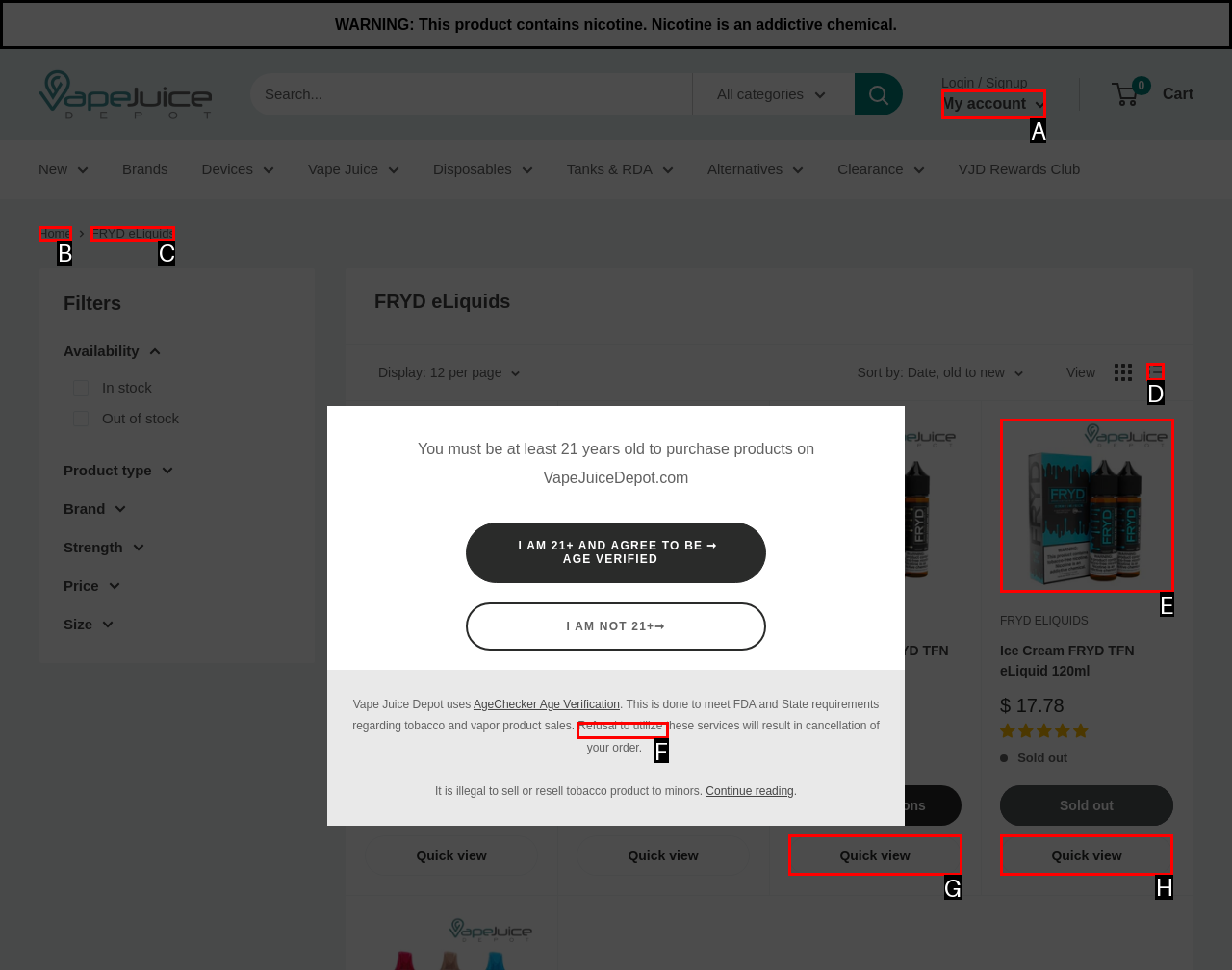Choose the HTML element you need to click to achieve the following task: Quick view the 'Ice Cream FRYD TFN eLiquid 120ml' product
Respond with the letter of the selected option from the given choices directly.

H